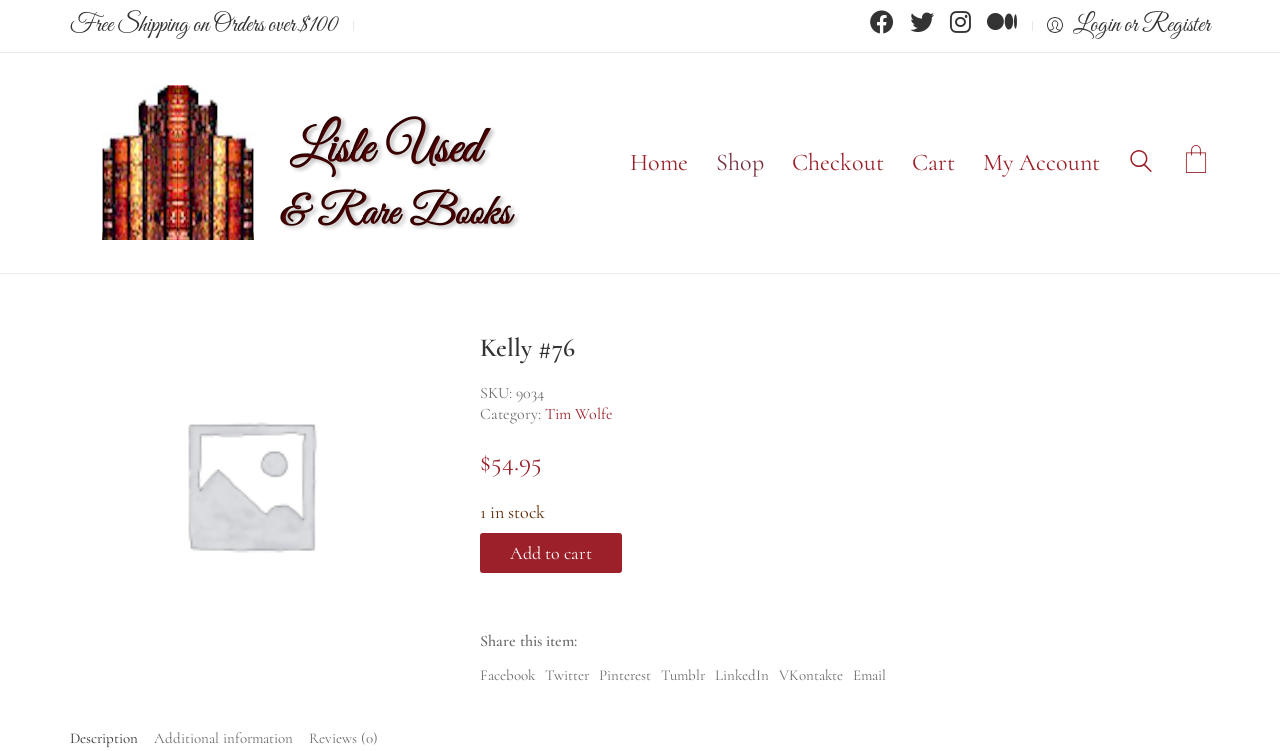What is the category of Kelly #76? Refer to the image and provide a one-word or short phrase answer.

Tim Wolfe